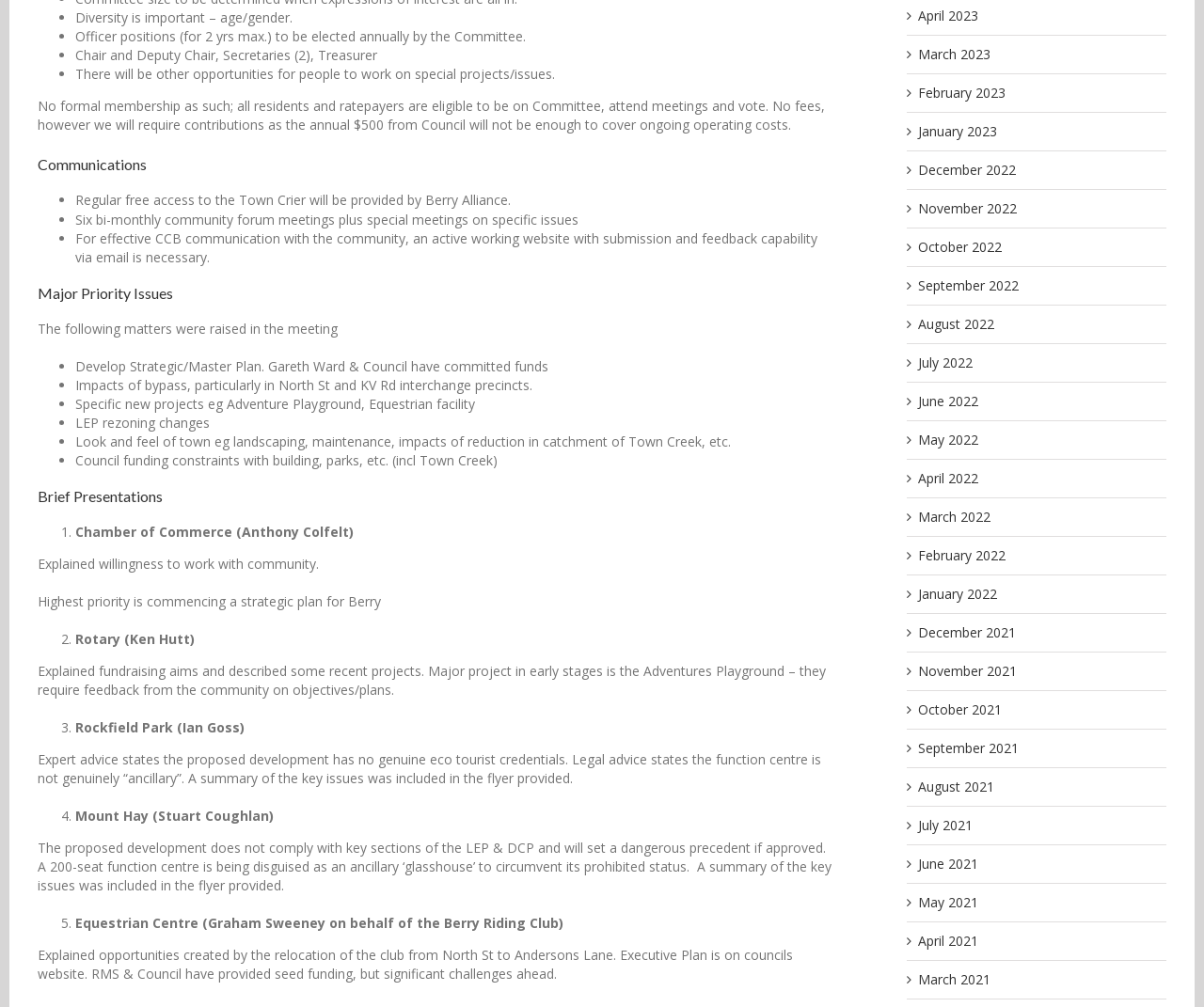Determine the bounding box coordinates for the area you should click to complete the following instruction: "Click the 'April 2023' link".

[0.762, 0.006, 0.812, 0.024]